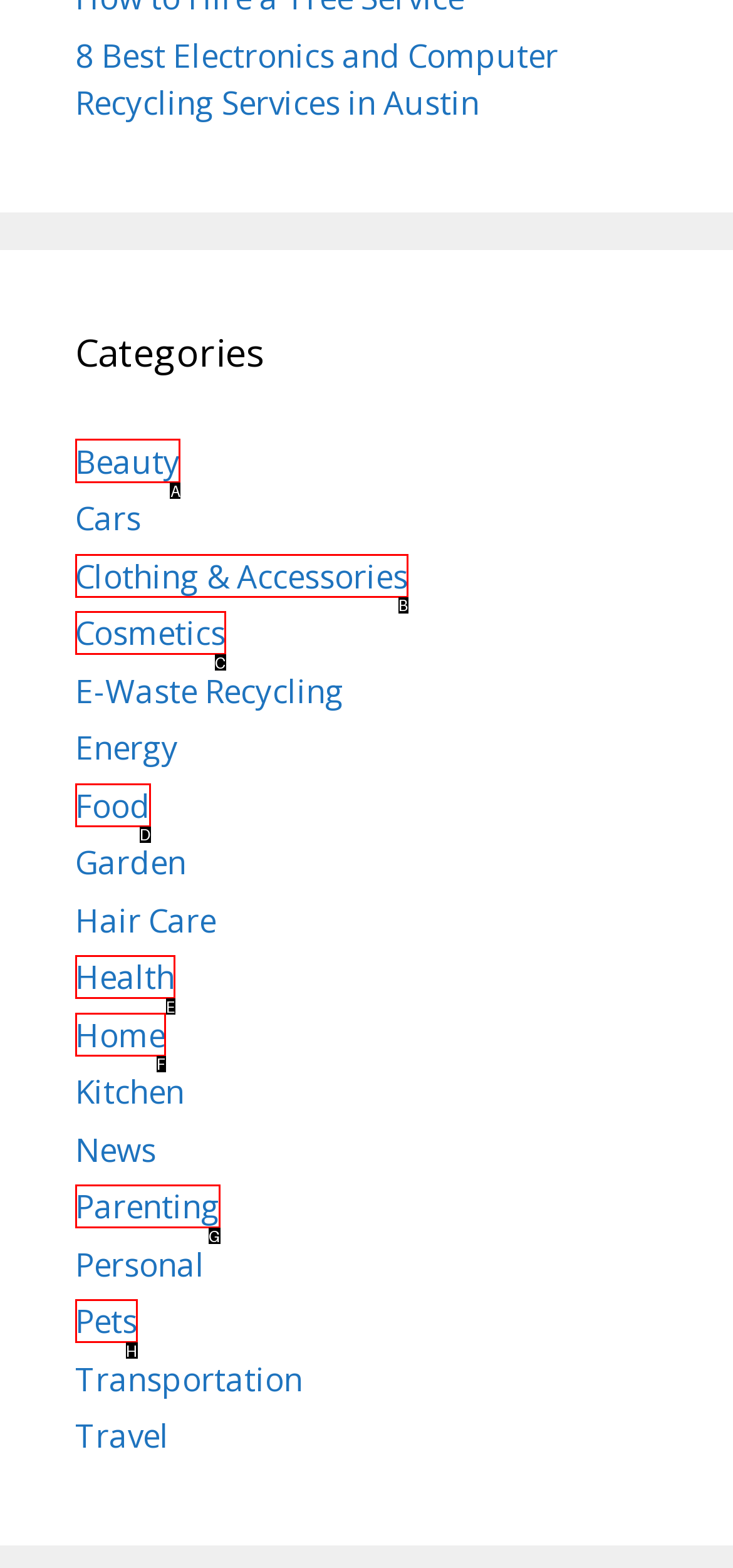Tell me which one HTML element I should click to complete the following task: click on Beauty category Answer with the option's letter from the given choices directly.

A